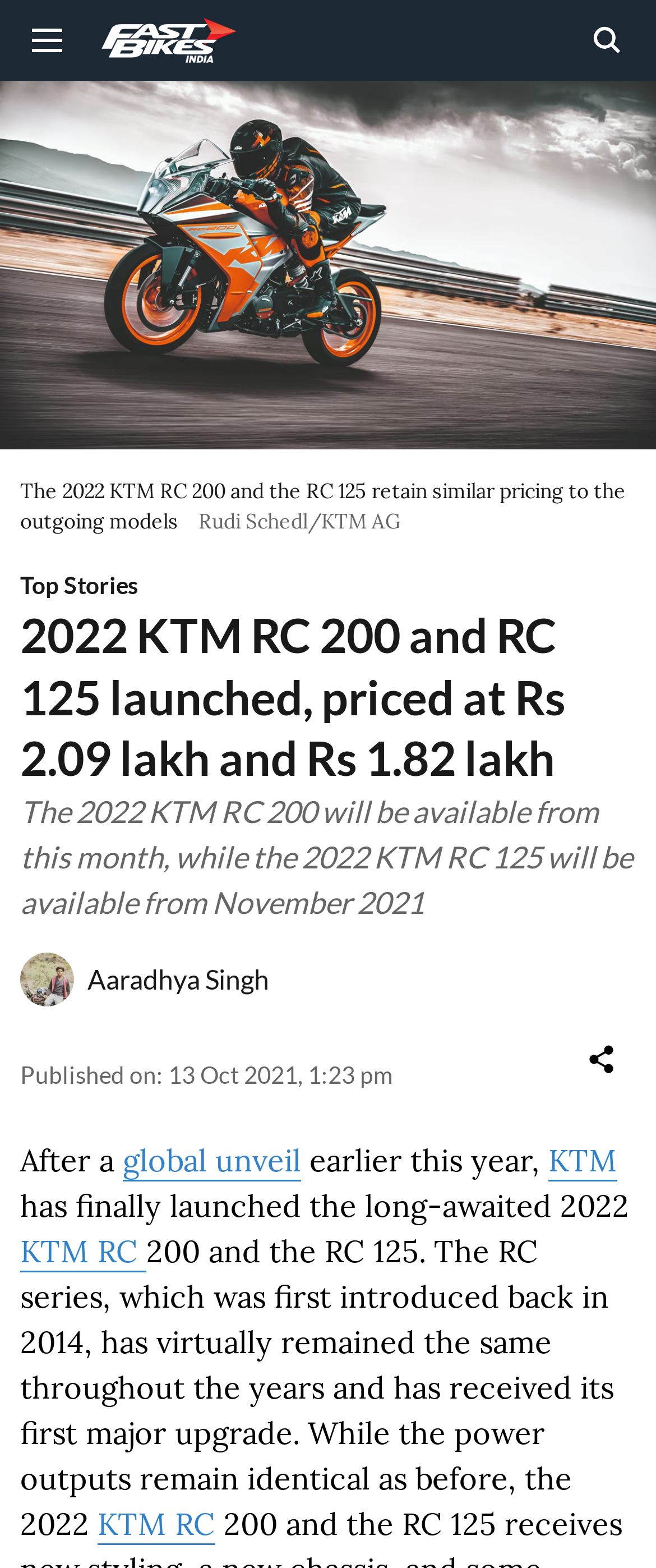Locate the UI element described as follows: "KTM RC". Return the bounding box coordinates as four float numbers between 0 and 1 in the order [left, top, right, bottom].

[0.149, 0.959, 0.328, 0.985]